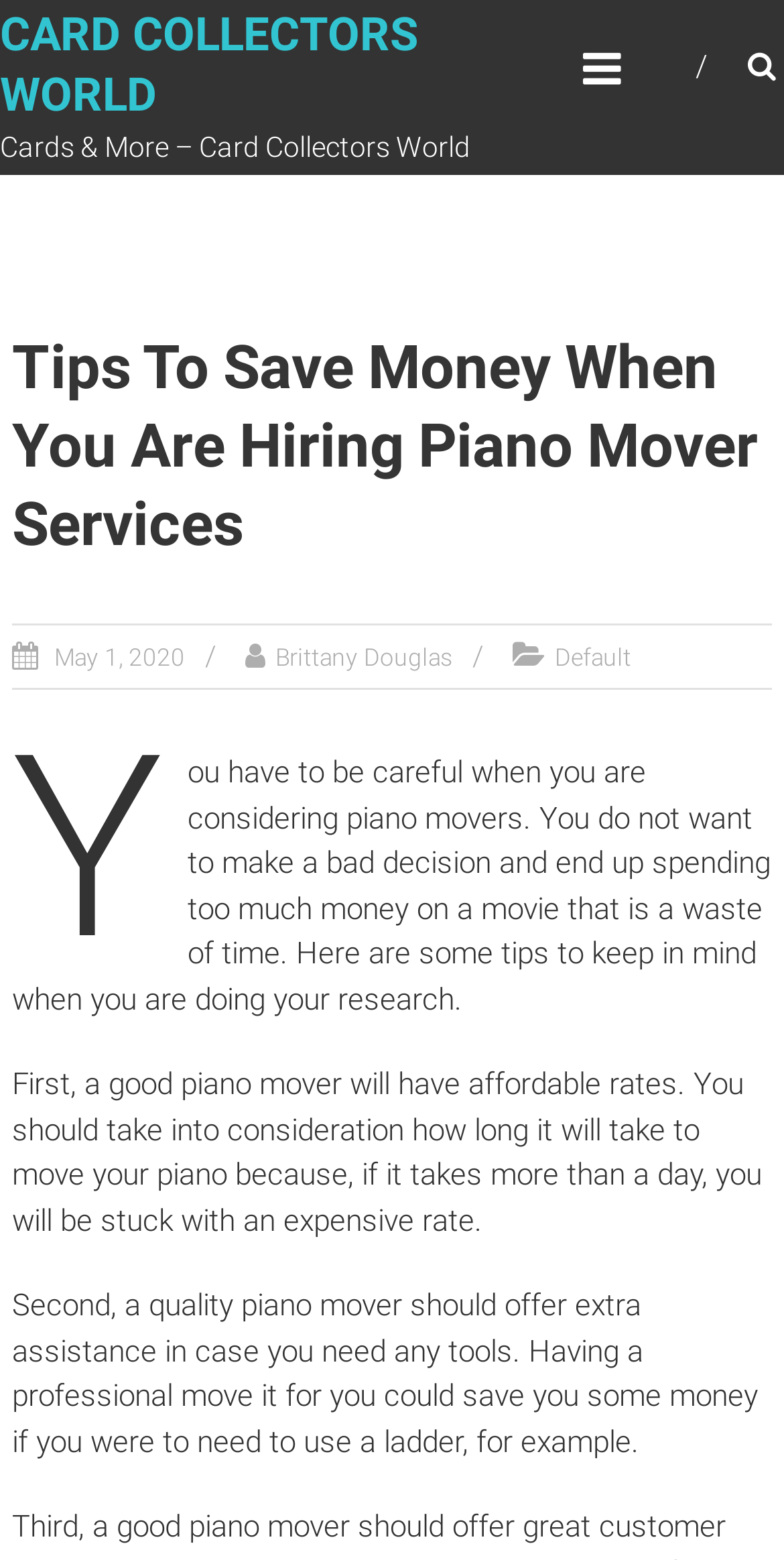Who is the author of the article?
Analyze the image and deliver a detailed answer to the question.

The author of the article is Brittany Douglas, as indicated by the link on the webpage. The article does not provide further information about the author, but it is clear that Brittany Douglas is the person who wrote the article.